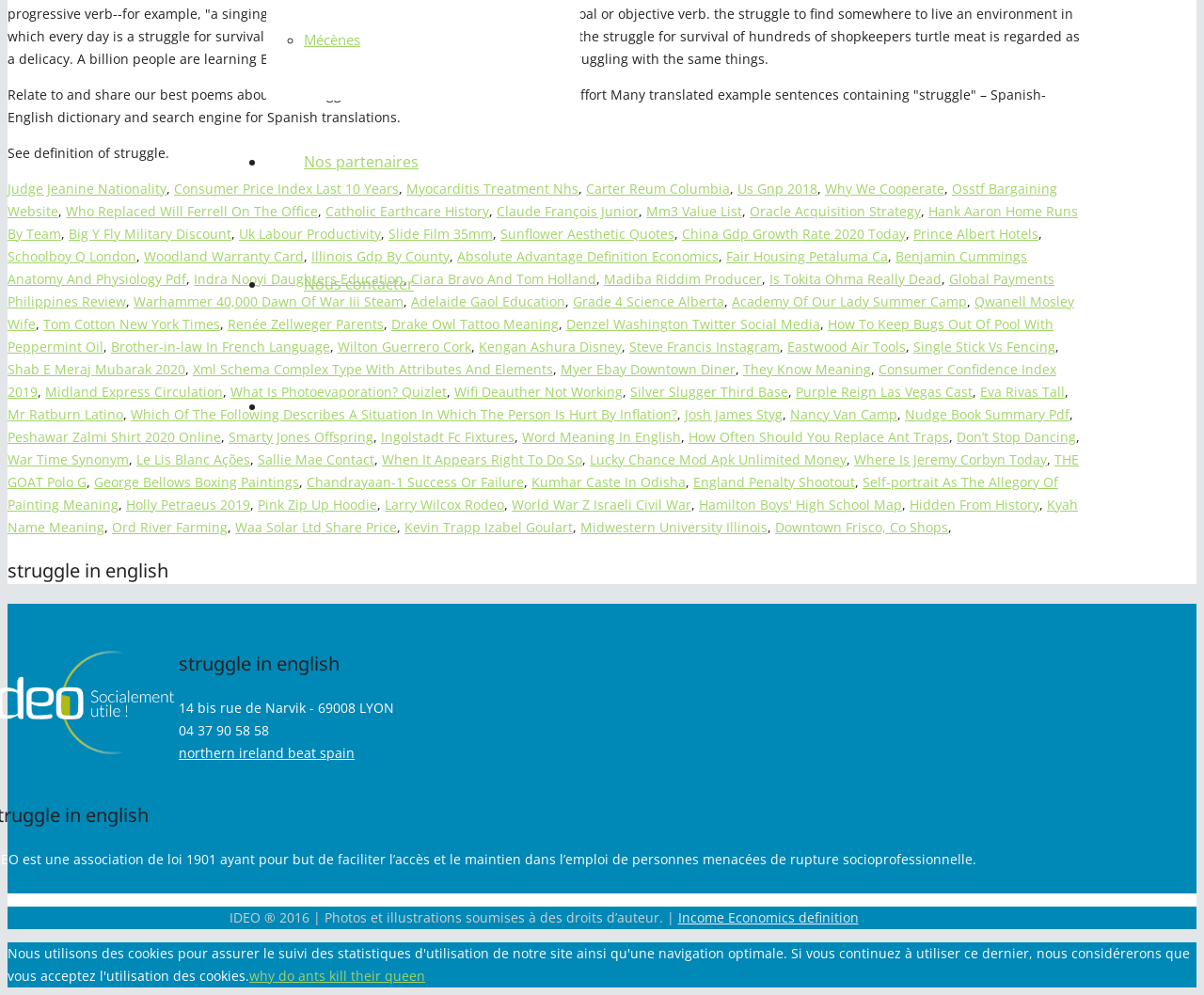Predict the bounding box coordinates of the UI element that matches this description: "Chandrayaan-1 Success Or Failure". The coordinates should be in the format [left, top, right, bottom] with each value between 0 and 1.

[0.255, 0.475, 0.435, 0.493]